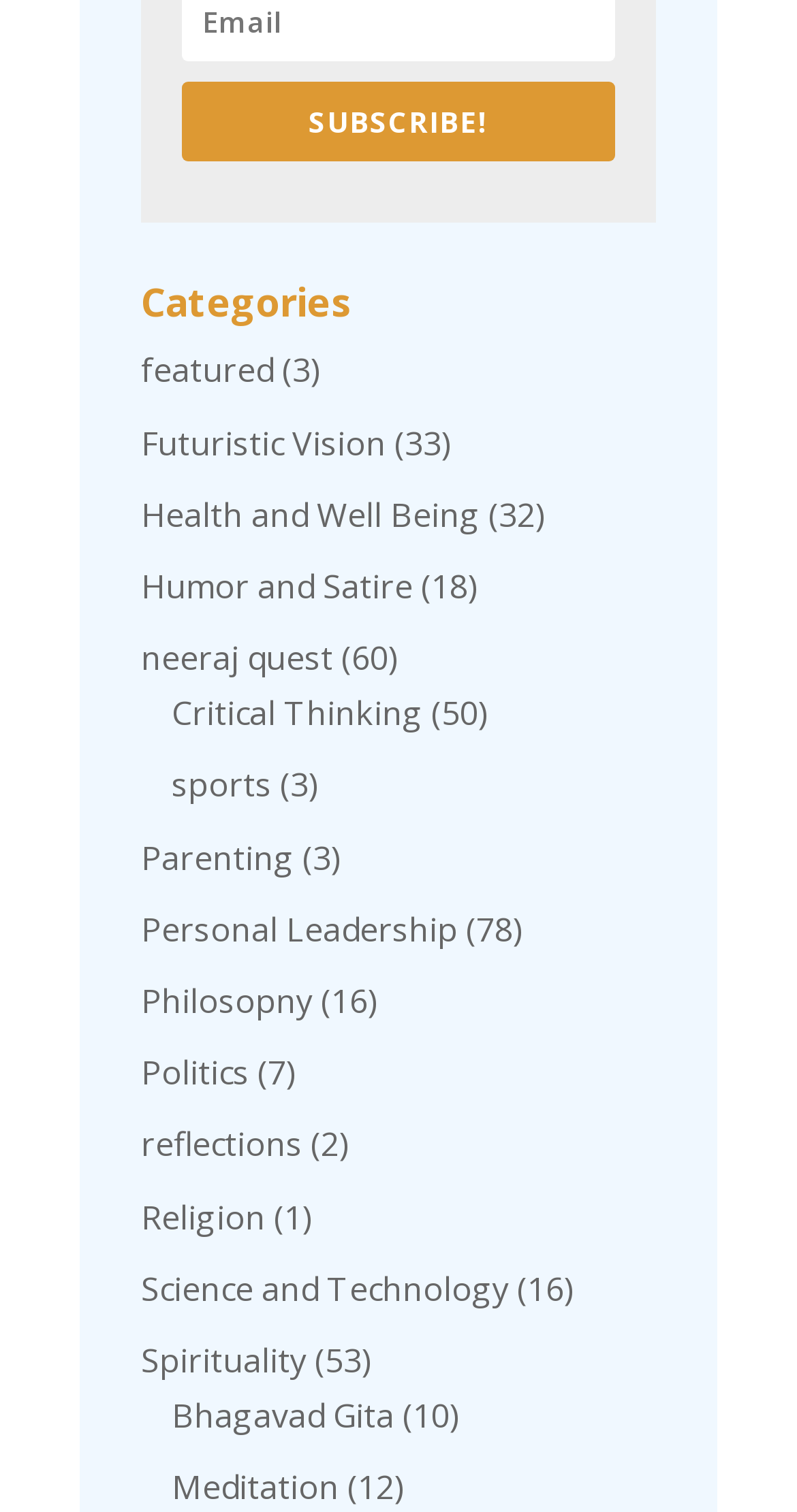What is the category that has the most articles?
Examine the image and provide an in-depth answer to the question.

The category that has the most articles is 'Spirituality' with 53 articles, which is indicated by the StaticText element '(53)' located next to the 'Spirituality' link element.